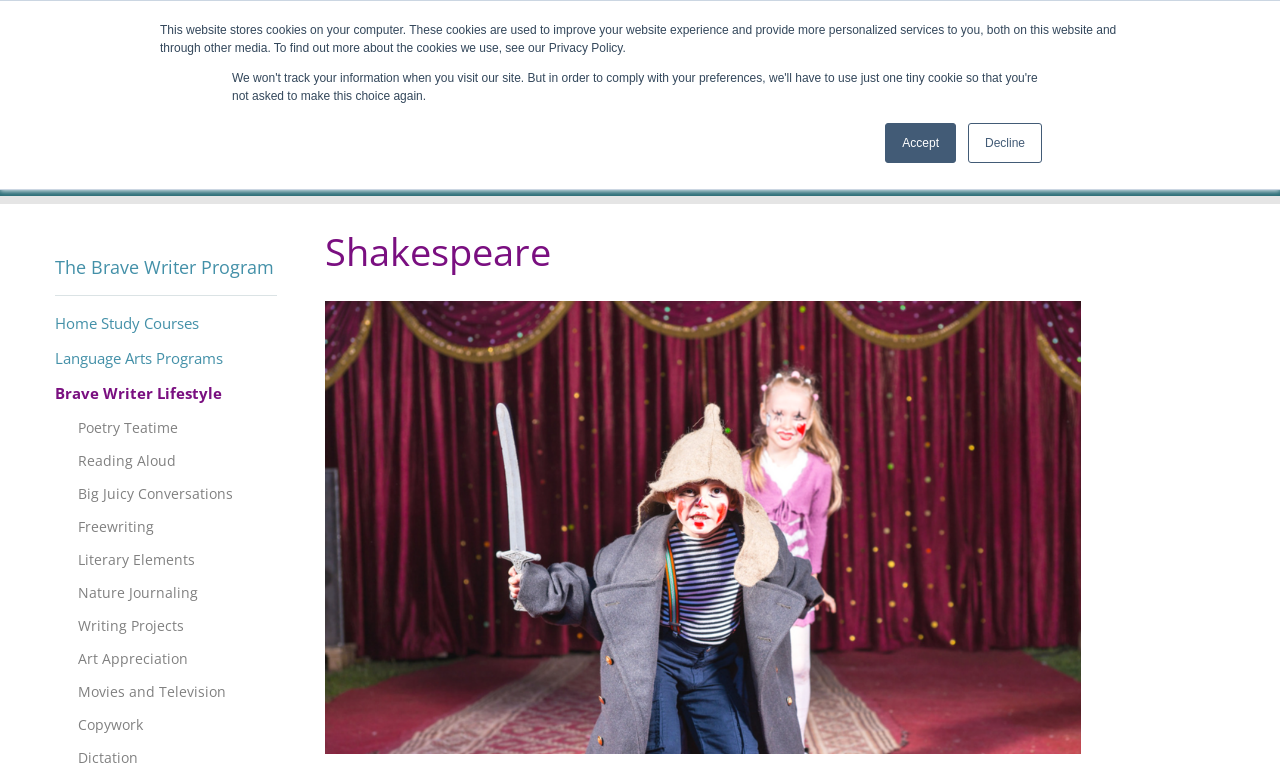Determine the bounding box coordinates (top-left x, top-left y, bottom-right x, bottom-right y) of the UI element described in the following text: The Brave Writer Program

[0.071, 0.204, 0.233, 0.241]